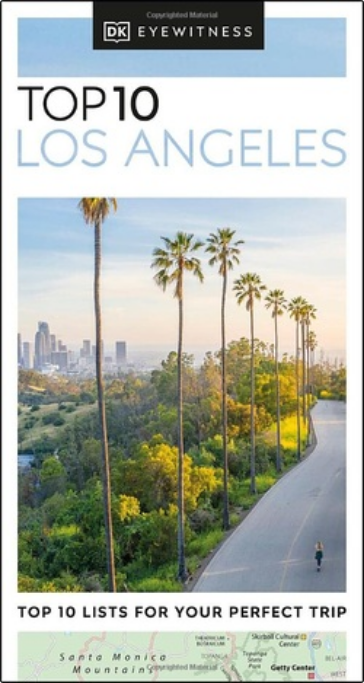Offer a detailed narrative of the scene depicted in the image.

The image features the cover of the travel guide titled "TOP 10 Los Angeles," published by DK Eyewitness. The design showcases a vibrant photograph of a scenic view in Los Angeles, highlighting palm trees lining a picturesque road, with the iconic city skyline visible in the background. The title "TOP 10" is prominently displayed at the top, signaling the guide's focus on key attractions and experiences. Beneath the main title, the subtitle reads "TOP 10 LISTS FOR YOUR PERFECT TRIP," emphasizing practical insights for travelers. A subtle map is included at the bottom, further enhancing the guide's utility for navigating the city. This cover encapsulates the essence of Los Angeles as a destination, combining natural beauty with urban allure.